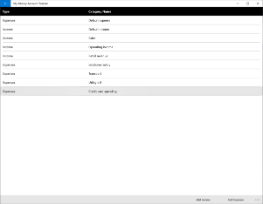Provide an in-depth description of the image.

The image titled "My Money Account Tracker" presents a clean and organized interface for managing personal finances. It features a table layout with clearly labeled columns, indicating different transaction types such as "Expense" and "Income," along with their respective categories. The backdrop is a sleek black design, enhancing readability and focus on the content. Users are guided in tracking their financial records, with a user-friendly setup that promotes easy navigation through various financial entries. The layout suggests a robust system for keeping tabs on daily income, expenditures, and account balances, embodying the app's aim of simplifying personal finance management.